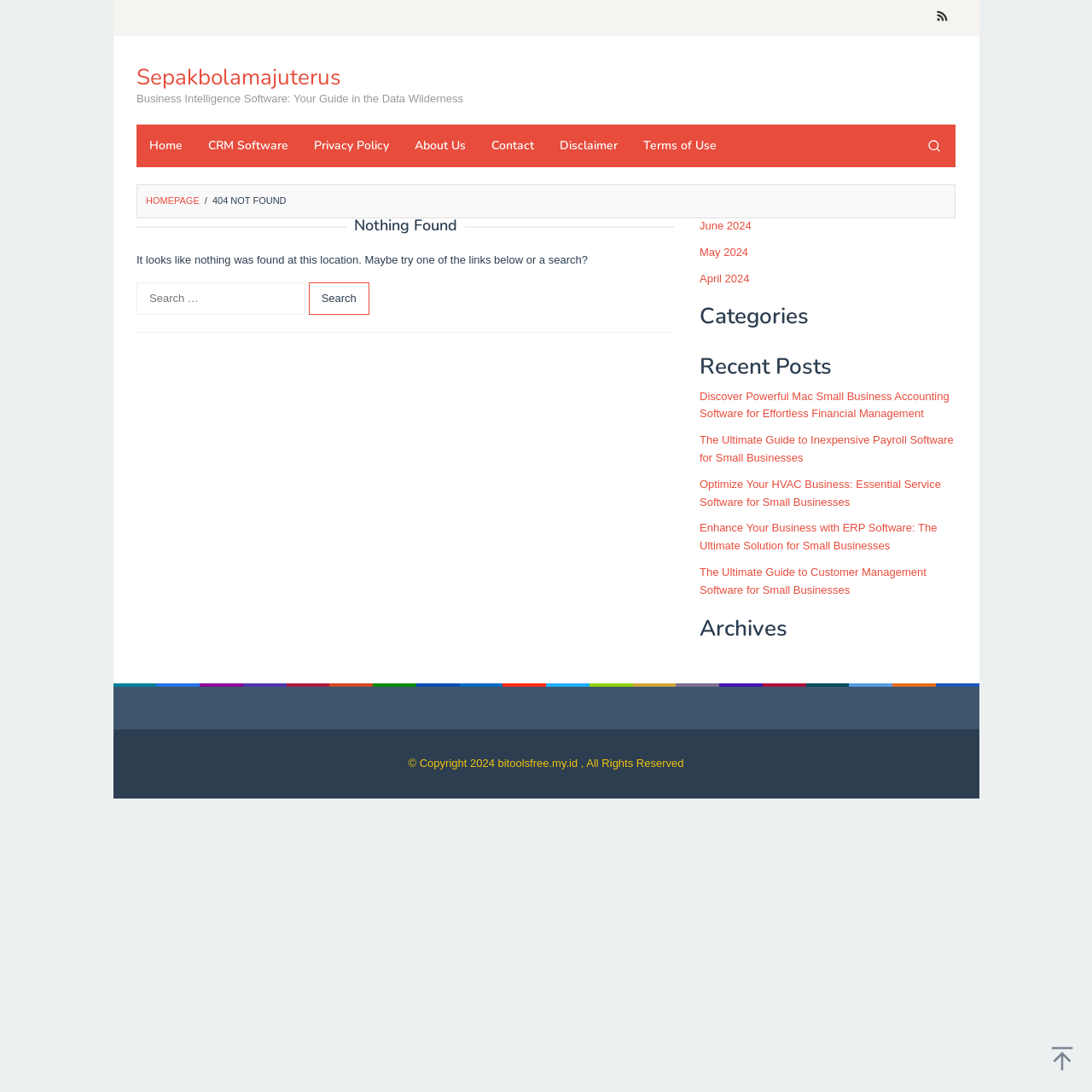Specify the bounding box coordinates of the area to click in order to execute this command: 'Click on CRM Software'. The coordinates should consist of four float numbers ranging from 0 to 1, and should be formatted as [left, top, right, bottom].

[0.179, 0.114, 0.276, 0.153]